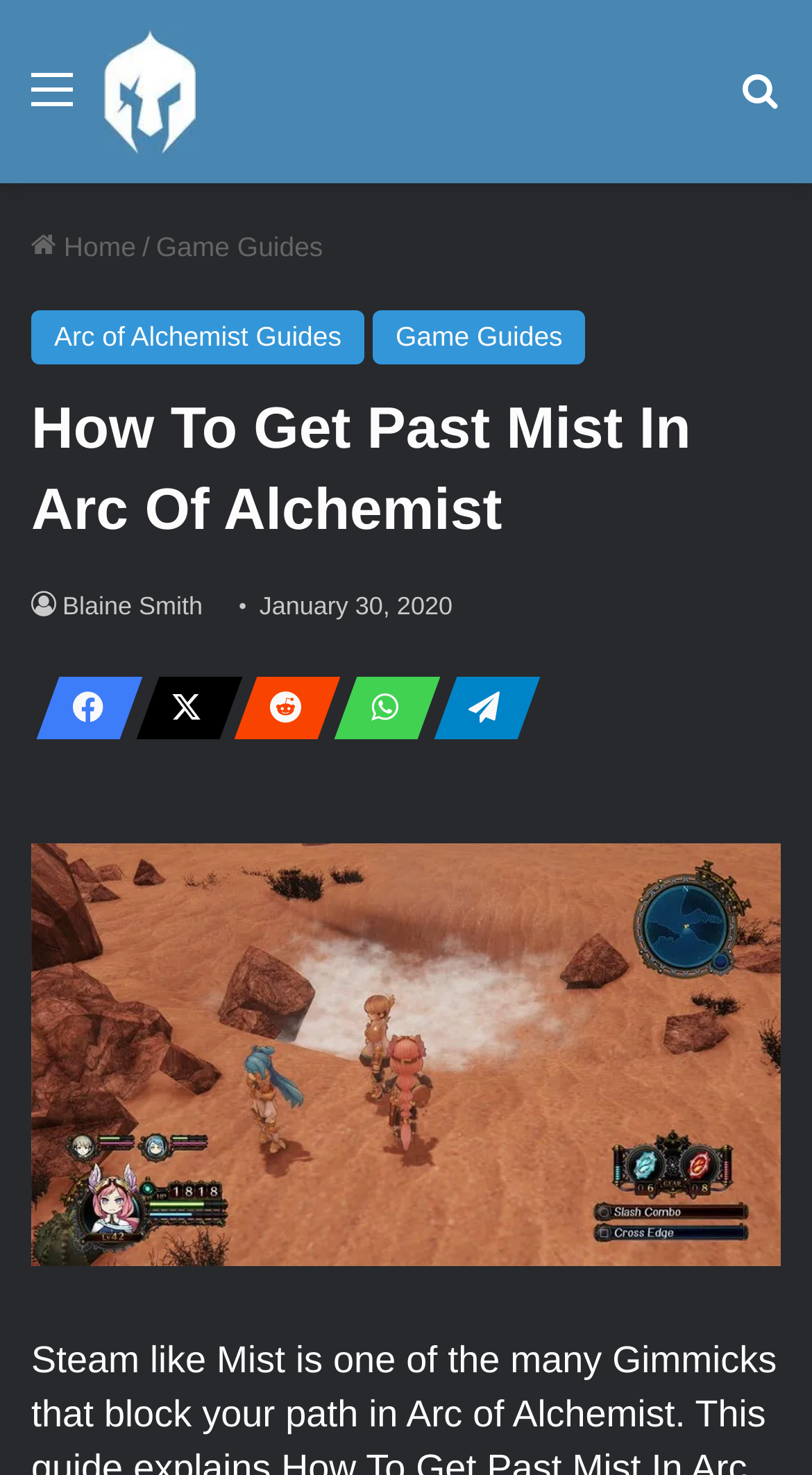Locate the headline of the webpage and generate its content.

How To Get Past Mist In Arc Of Alchemist